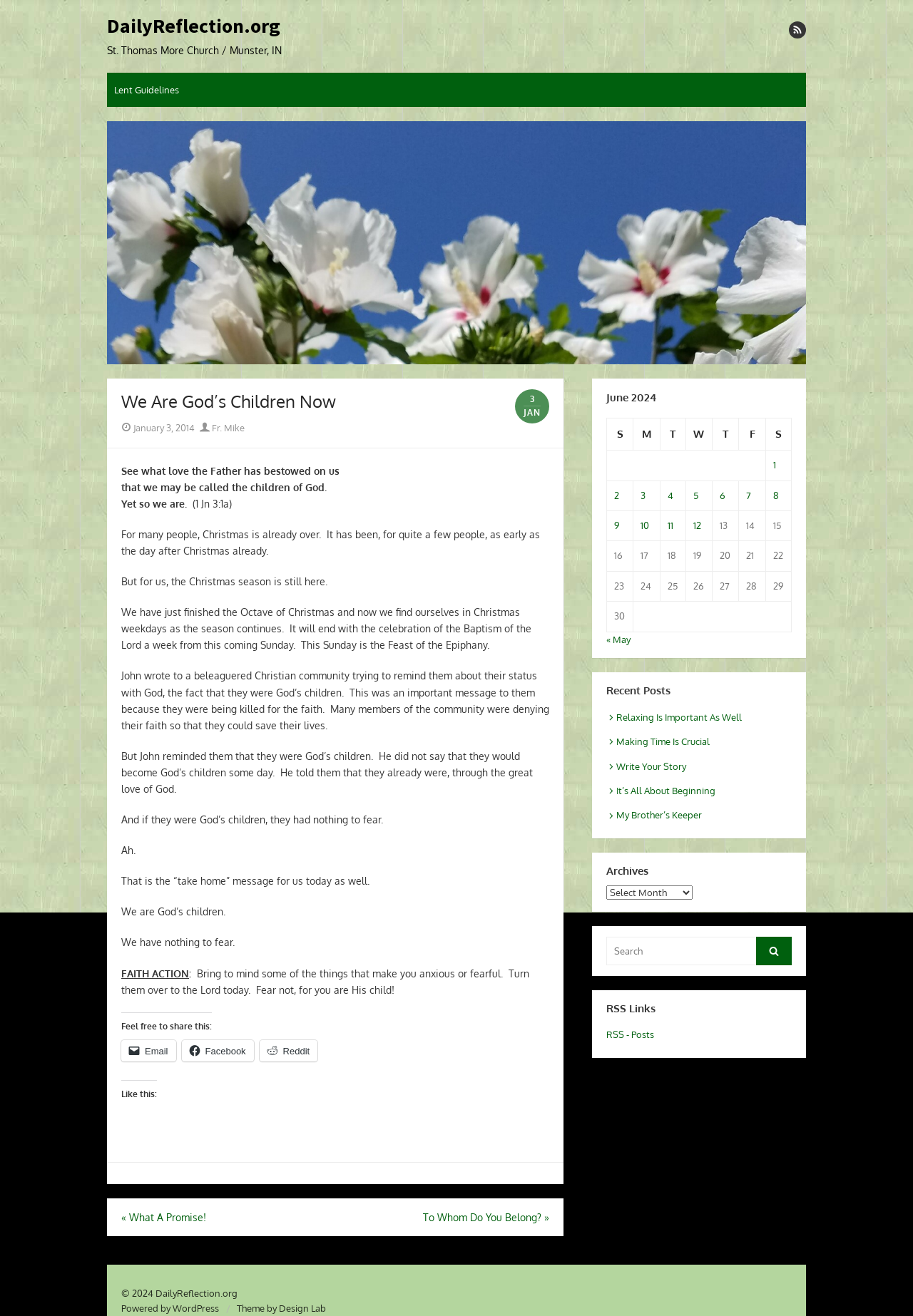Use a single word or phrase to answer the question:
What is the feast mentioned in the webpage?

Feast of the Epiphany